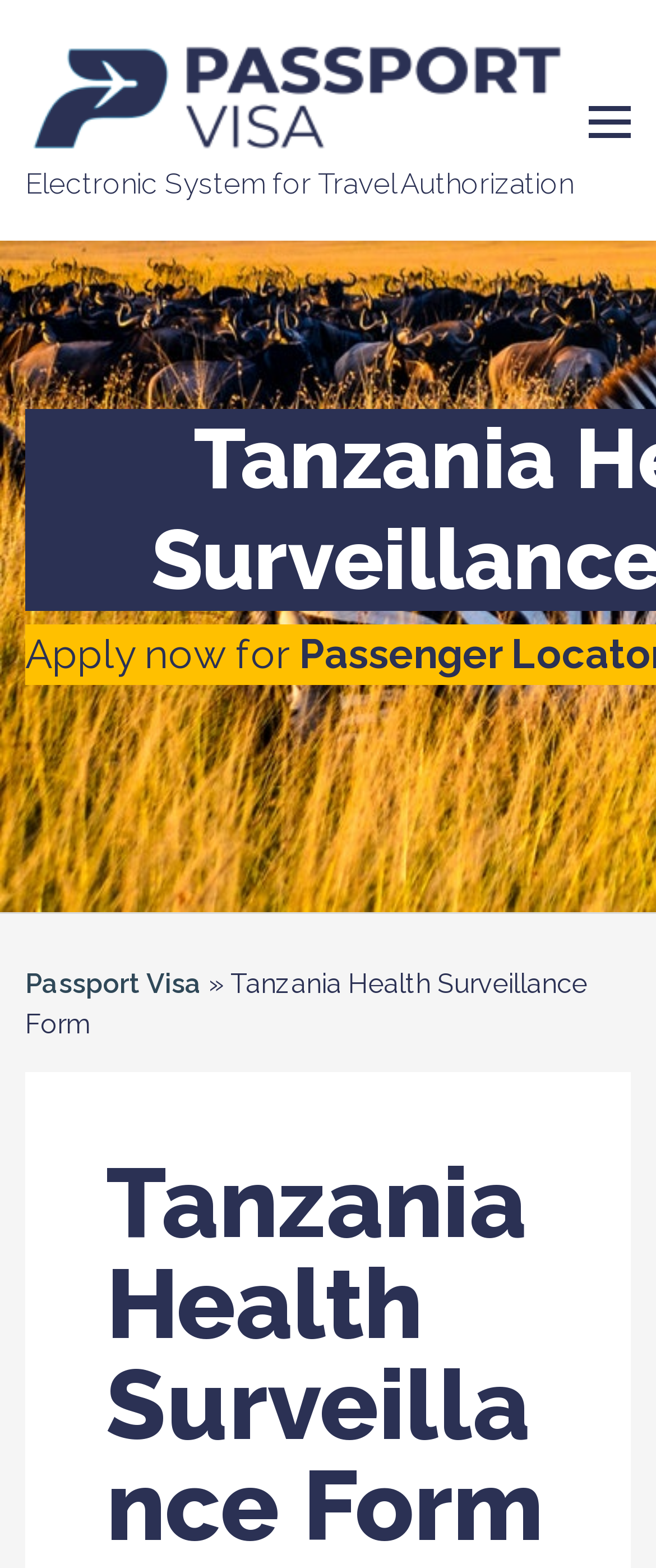Summarize the webpage in an elaborate manner.

The webpage is dedicated to the Tanzanian Public Health Surveillance Form, also known as the Tanzania passenger locator form. At the top-left corner, there is a link labeled "Passport Visa" accompanied by an image with the same label. Below this link, there is a static text "Electronic System for Travel Authorization". 

On the top-right corner, there is a label "Toggle Menu". When expanded, it reveals a link "Passport Visa" and a static text "»" to the right of the link. Below this menu, there is a static text "Tanzania Health Surveillance Form" that spans across most of the width. 

Within this form, there is a heading "Tanzania Health Surveillance Form" that occupies the majority of the remaining space.